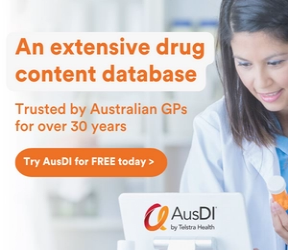Create a detailed narrative for the image.

The image showcases a promotional banner for AusDI, an extensive drug content database. The design highlights its reliability, being trusted by Australian GPs for over 30 years. A healthcare professional is depicted, possibly in a clinical setting, engaging with a device that appears to showcase the AusDI platform. The text encourages viewers to try AusDI for free today, emphasizing its comprehensive resources which may enhance decision-making and drug safety in medical practices. The overall aesthetic conveys professionalism and trustworthiness, aimed at healthcare providers seeking reliable drug information.